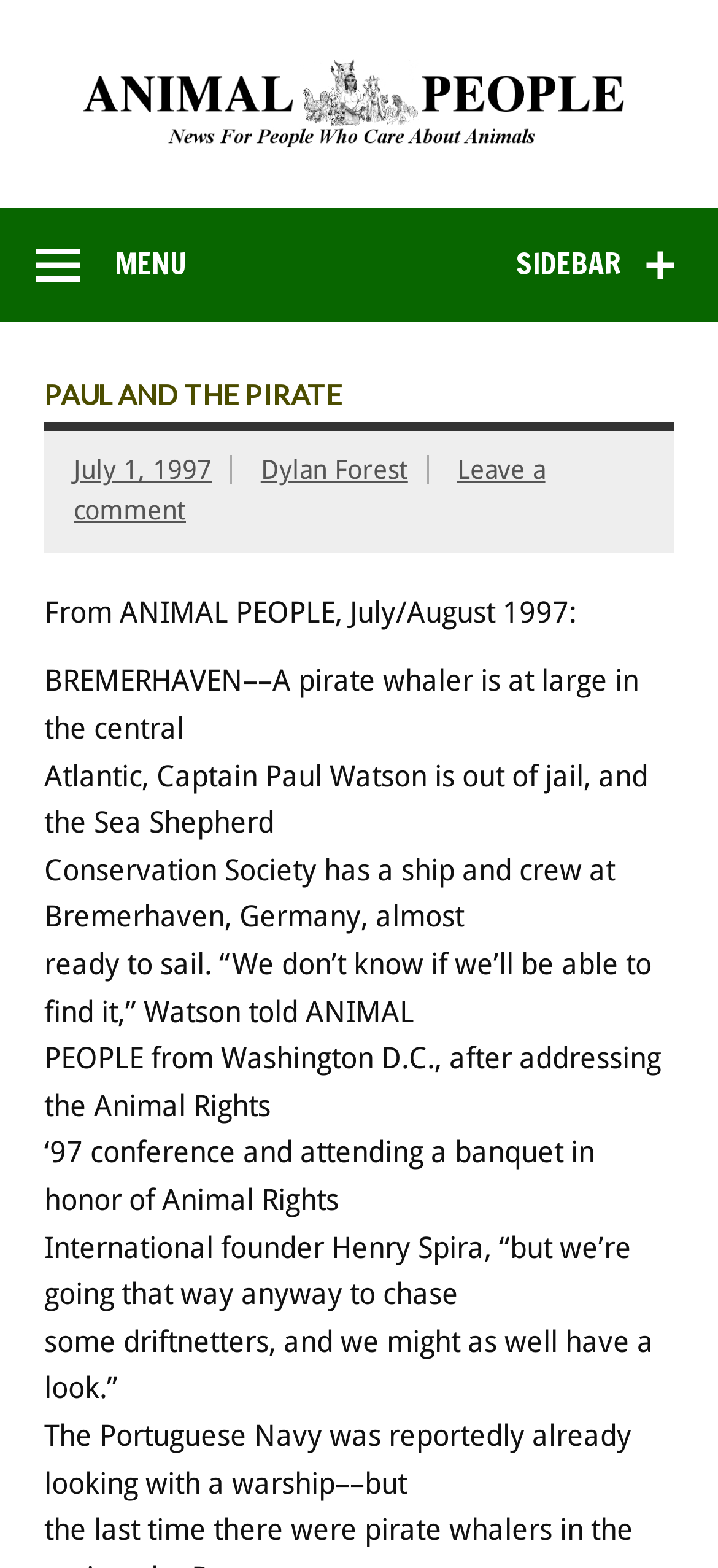Given the description "Dylan Forest", provide the bounding box coordinates of the corresponding UI element.

[0.363, 0.291, 0.568, 0.309]